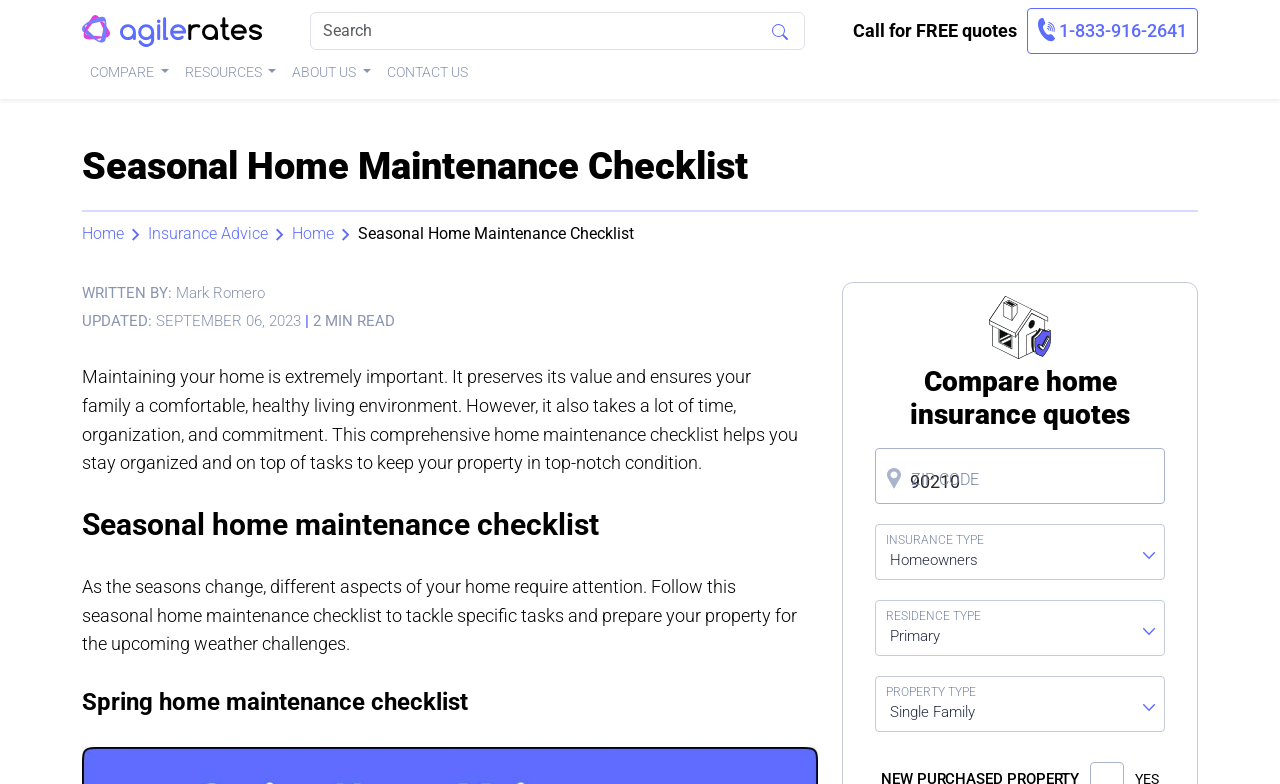Identify the bounding box for the UI element specified in this description: "input value="90210" name="zip" value="90210"". The coordinates must be four float numbers between 0 and 1, formatted as [left, top, right, bottom].

[0.684, 0.571, 0.91, 0.643]